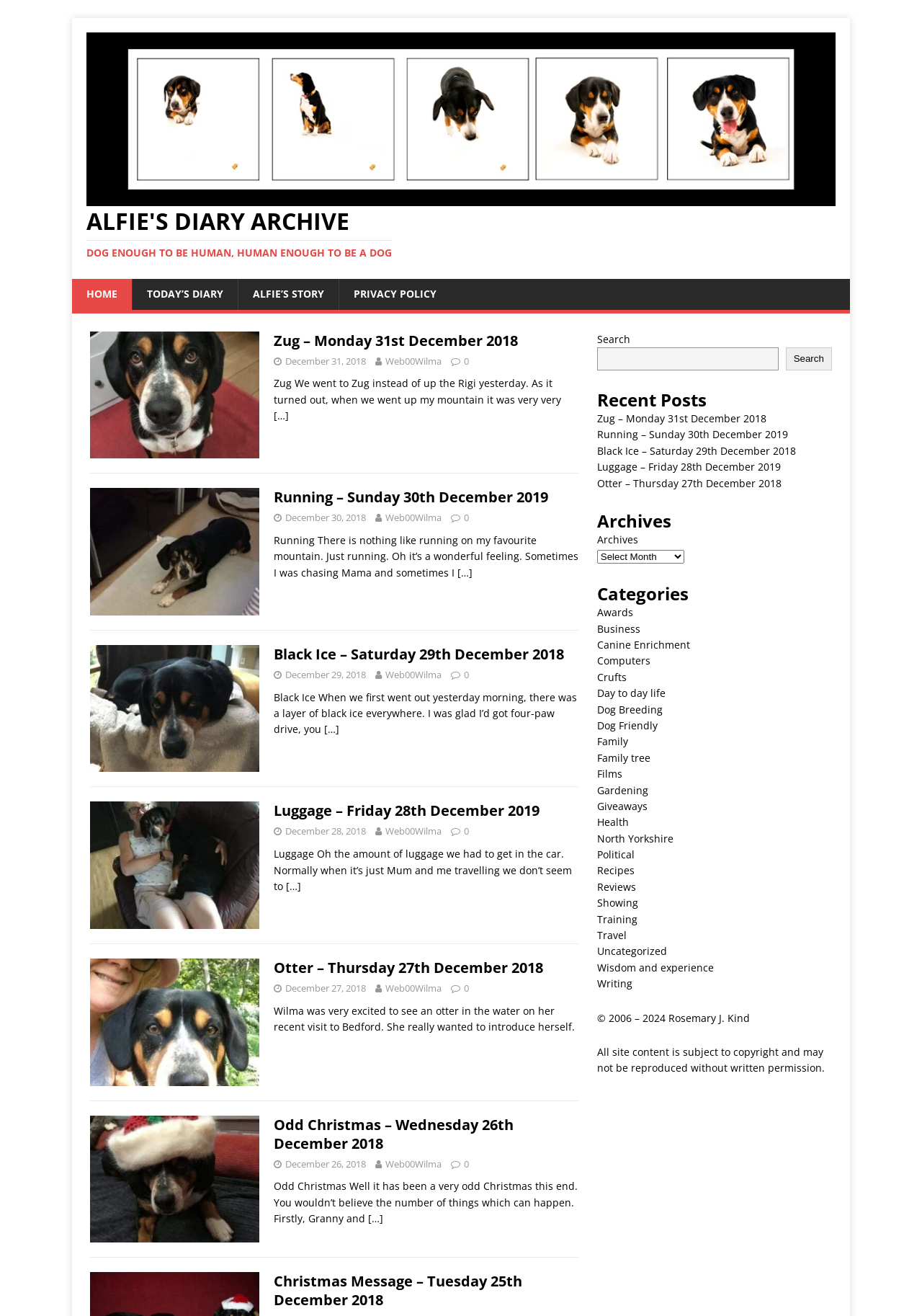Please find the bounding box coordinates for the clickable element needed to perform this instruction: "Follow the article".

None